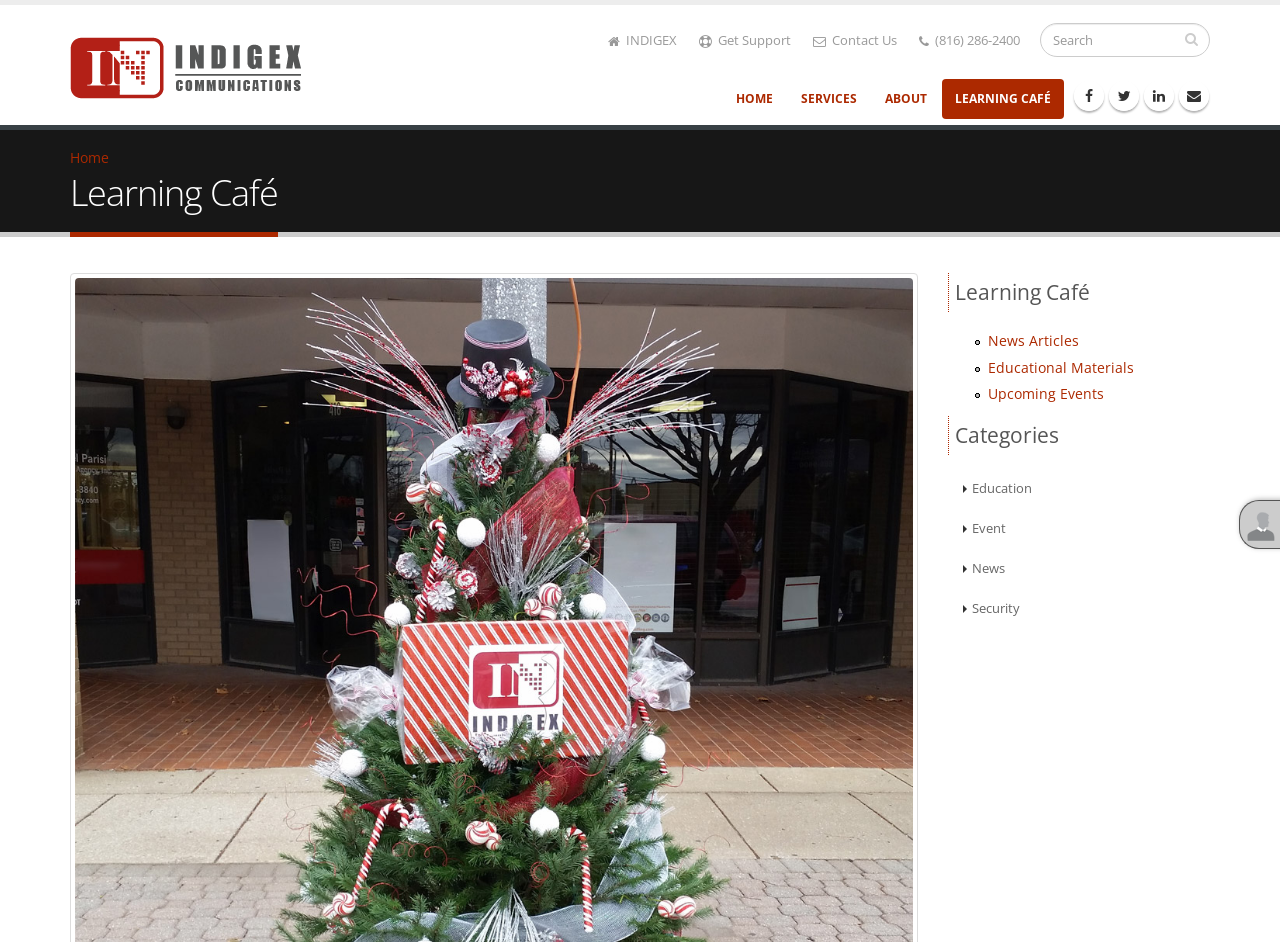Locate the bounding box coordinates of the area that needs to be clicked to fulfill the following instruction: "Get Support". The coordinates should be in the format of four float numbers between 0 and 1, namely [left, top, right, bottom].

[0.538, 0.024, 0.626, 0.063]